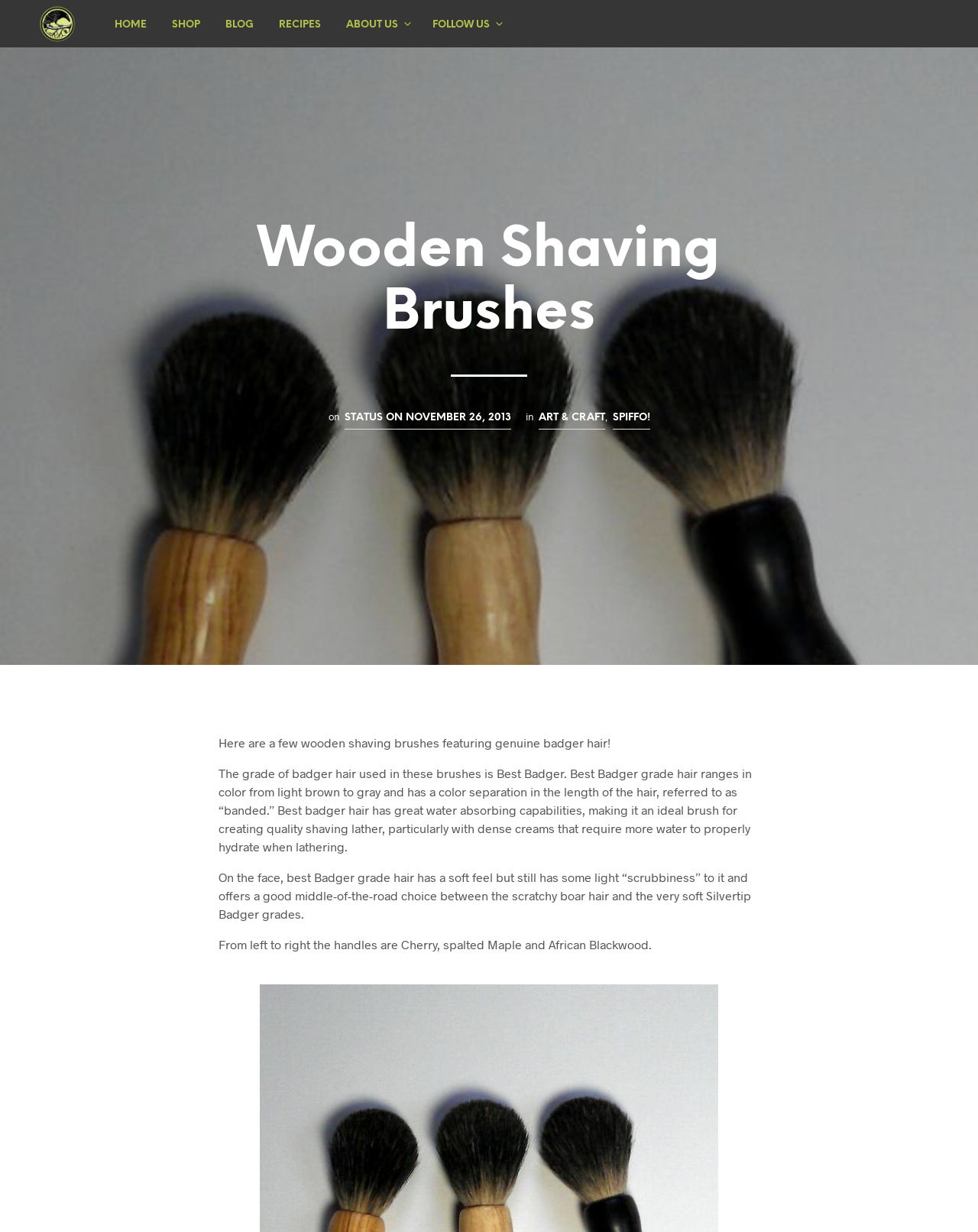Determine the bounding box coordinates for the region that must be clicked to execute the following instruction: "read about status on november 26, 2013".

[0.352, 0.333, 0.522, 0.349]